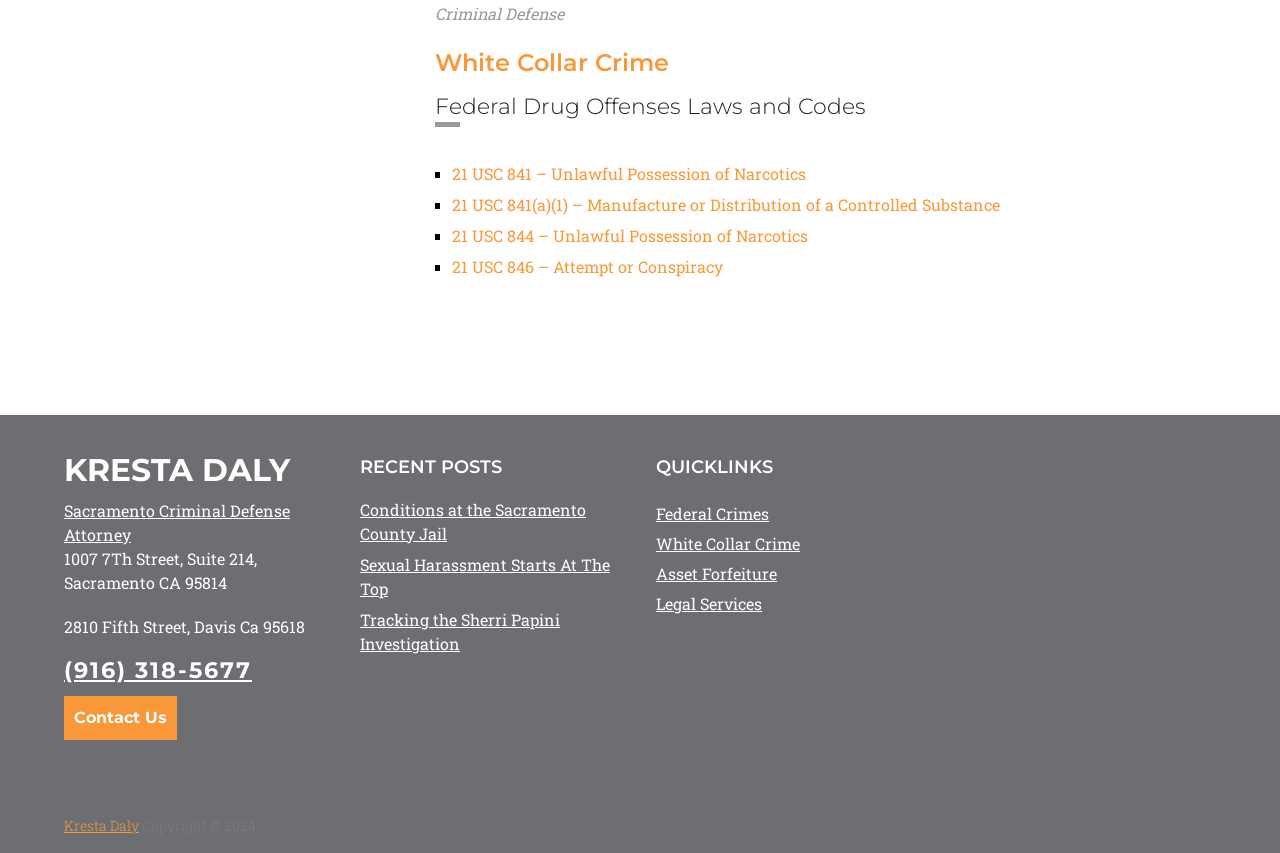Using the description: "Tracking the Sherri Papini Investigation", identify the bounding box of the corresponding UI element in the screenshot.

[0.281, 0.712, 0.486, 0.769]